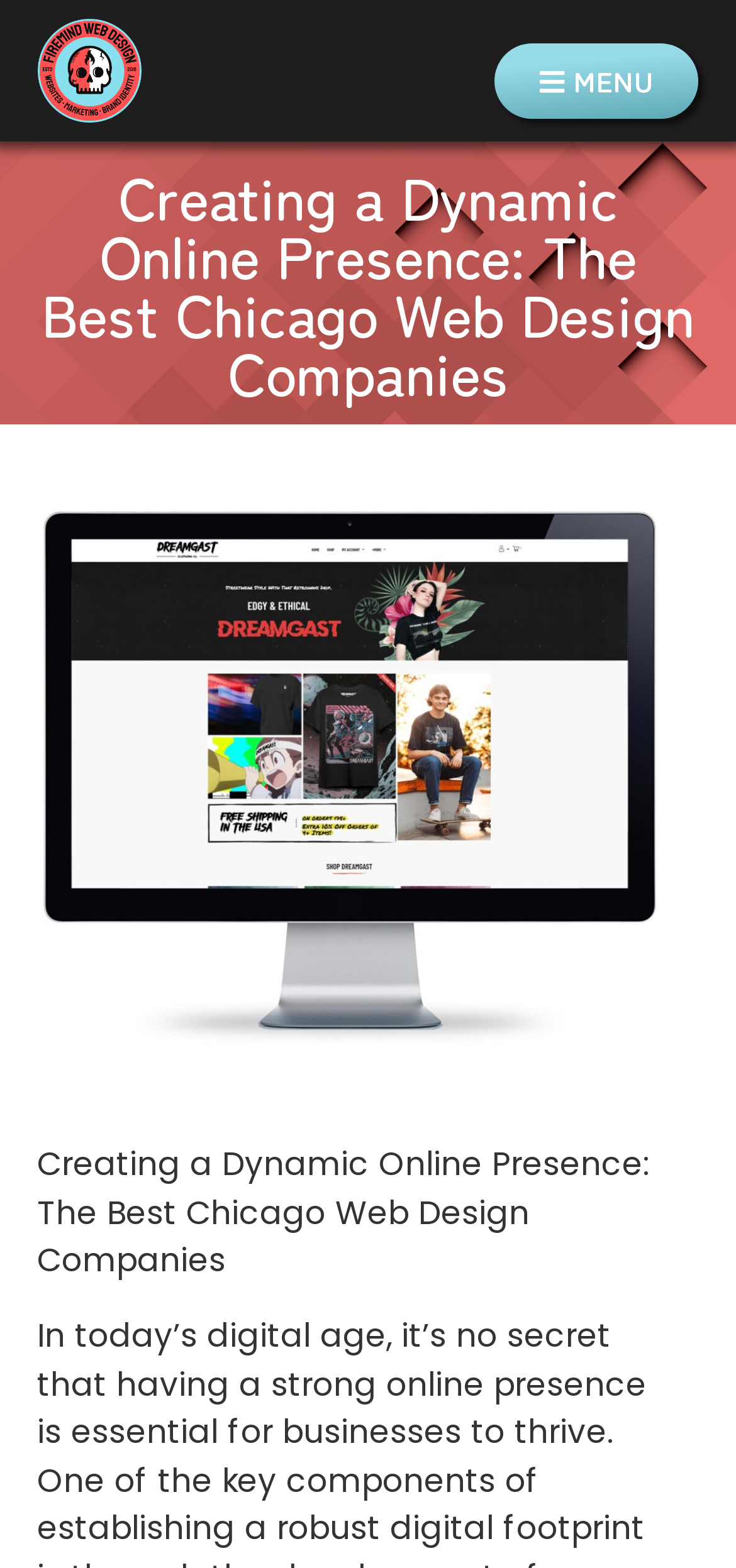Identify and provide the text content of the webpage's primary headline.

Creating a Dynamic Online Presence: The Best Chicago Web Design Companies